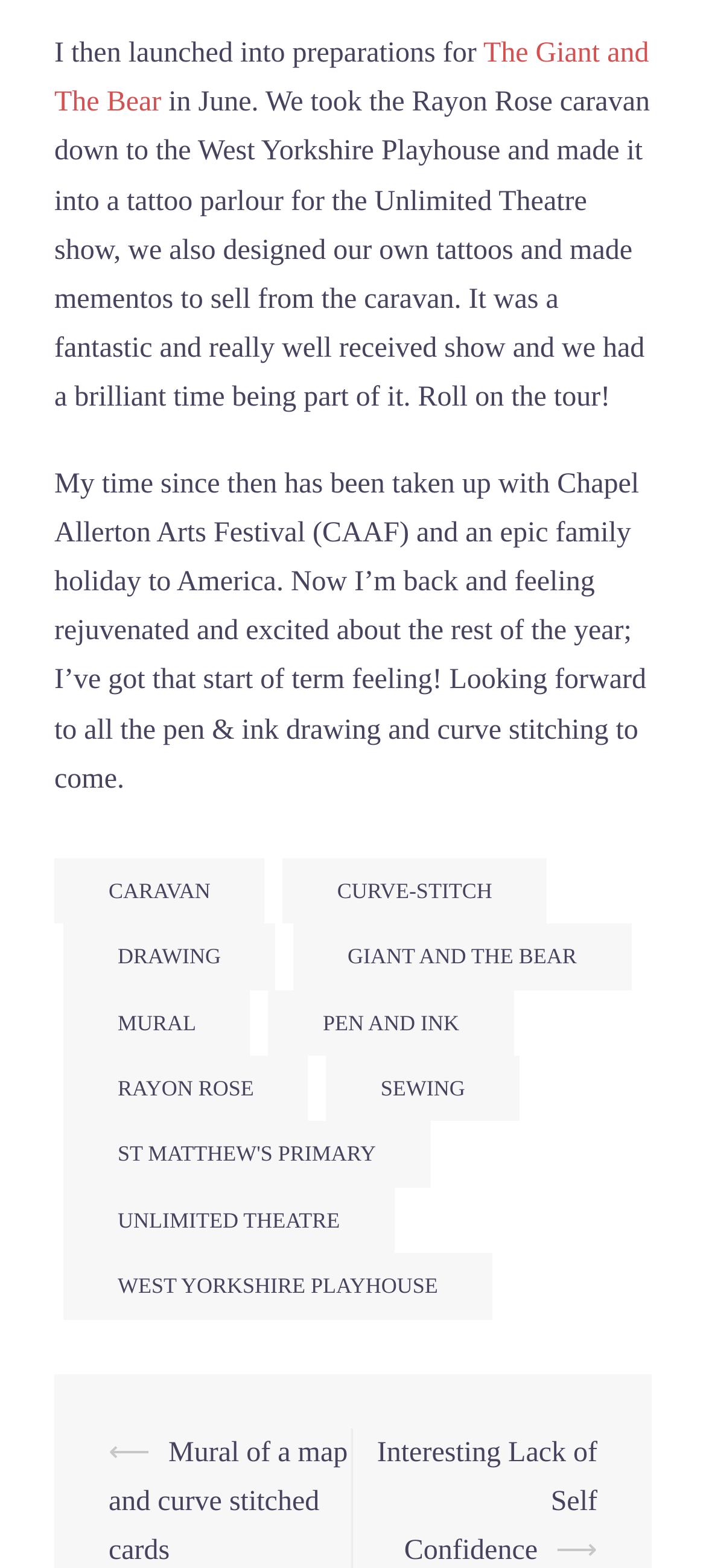Answer this question using a single word or a brief phrase:
What is the author's latest activity?

Chapel Allerton Arts Festival